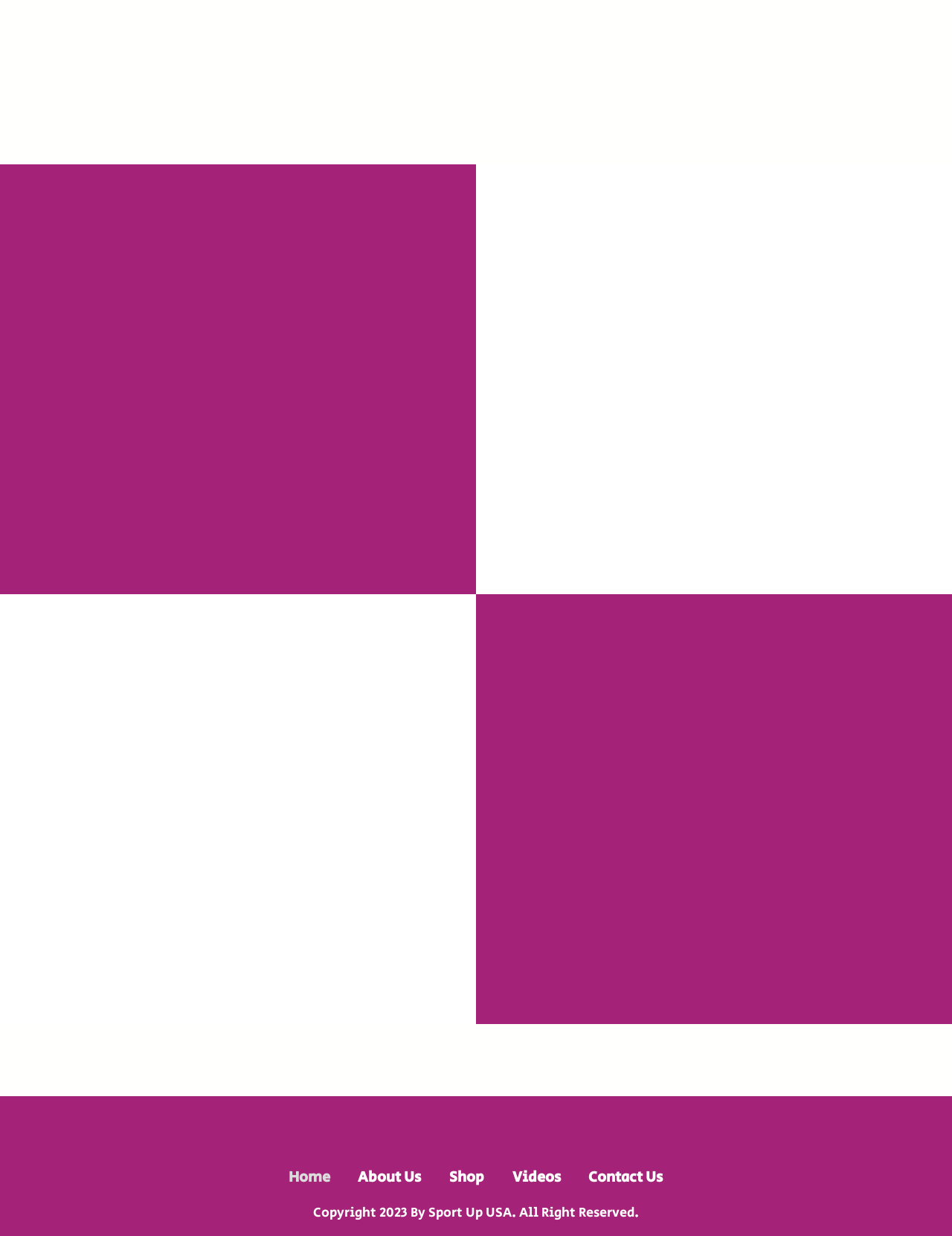Determine the bounding box coordinates of the clickable region to follow the instruction: "Visit Facebook page".

[0.377, 0.91, 0.4, 0.928]